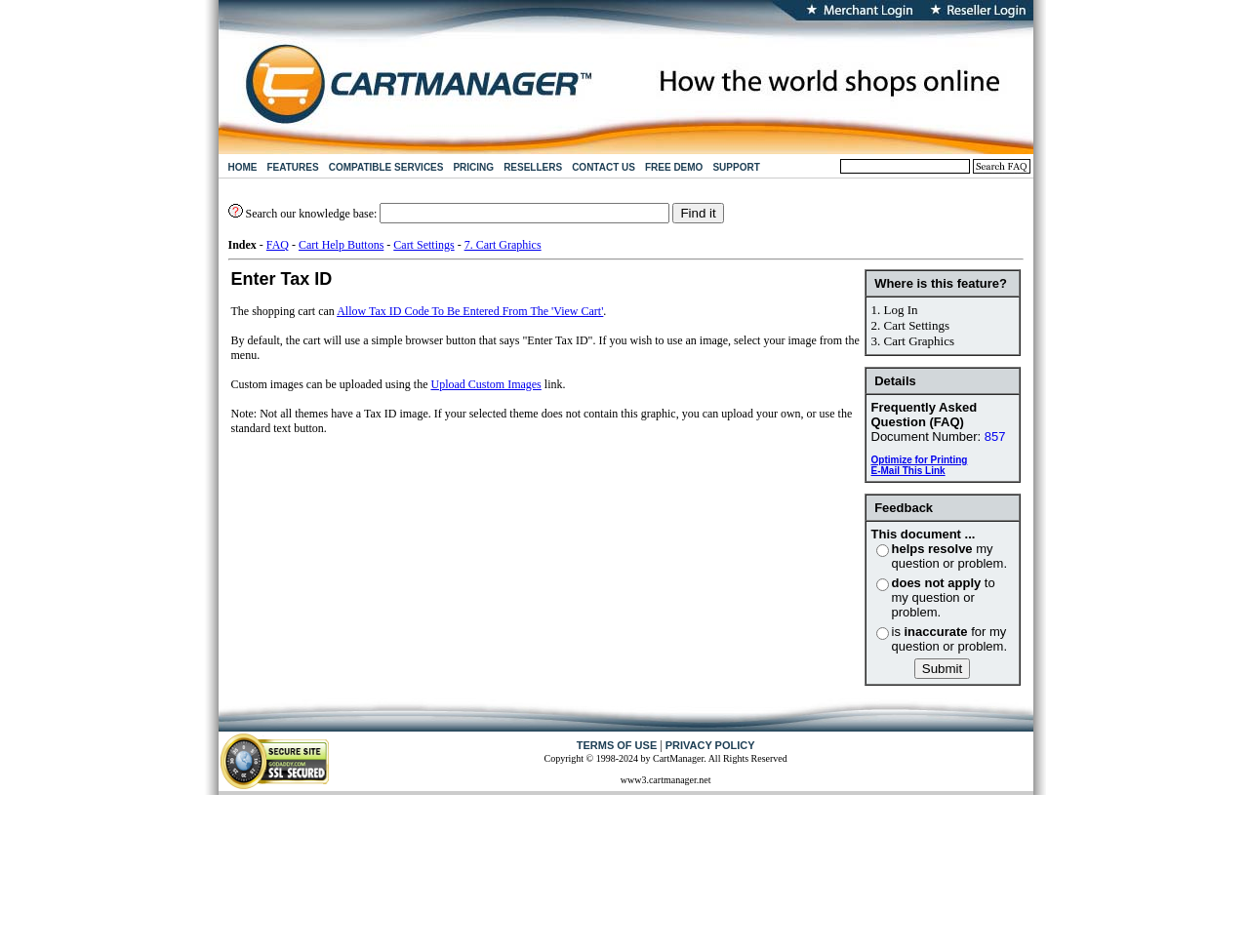Extract the bounding box of the UI element described as: "SUPPORT".

[0.567, 0.168, 0.608, 0.181]